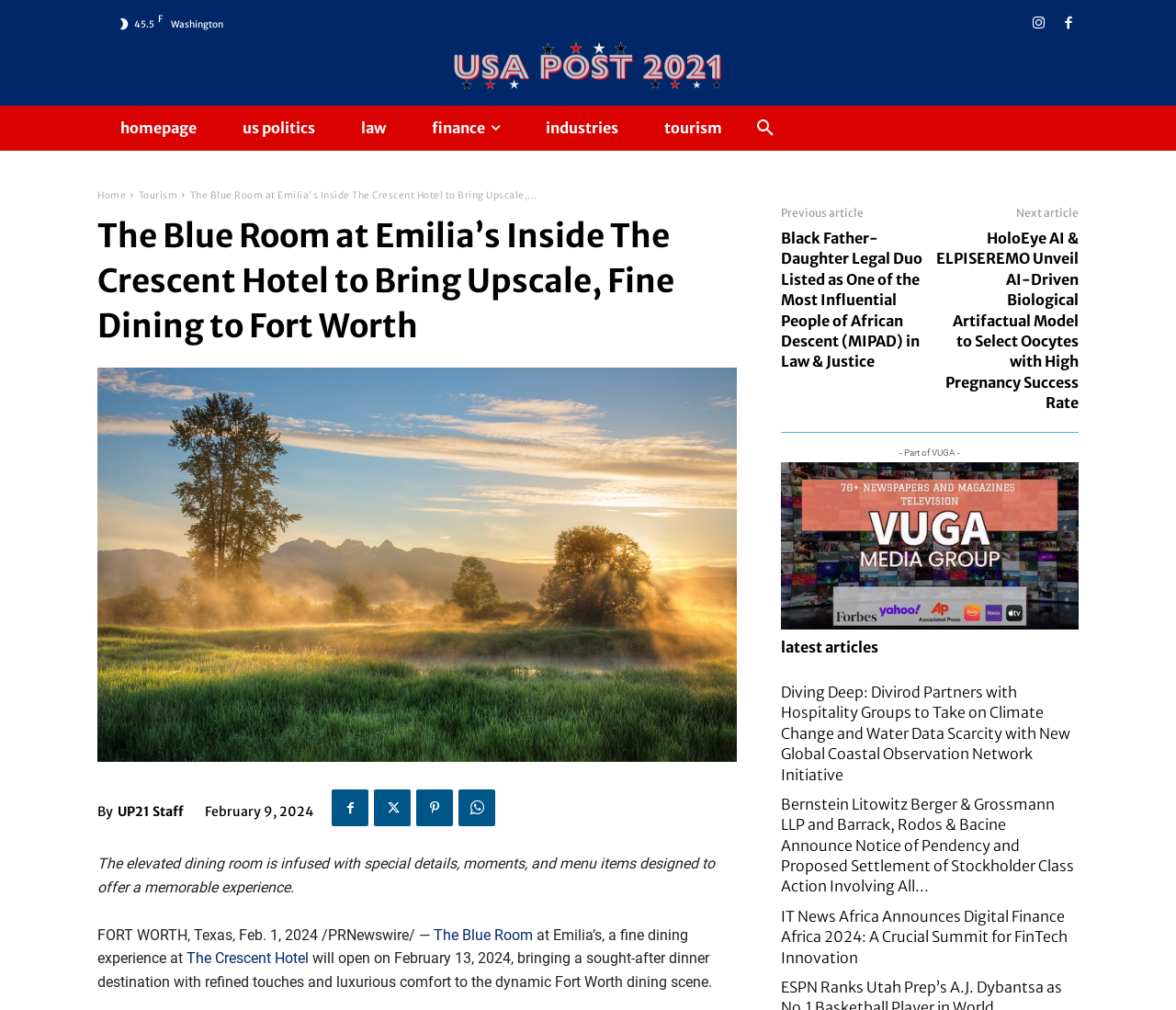Extract the bounding box coordinates for the described element: "The Blue Room". The coordinates should be represented as four float numbers between 0 and 1: [left, top, right, bottom].

[0.369, 0.917, 0.453, 0.934]